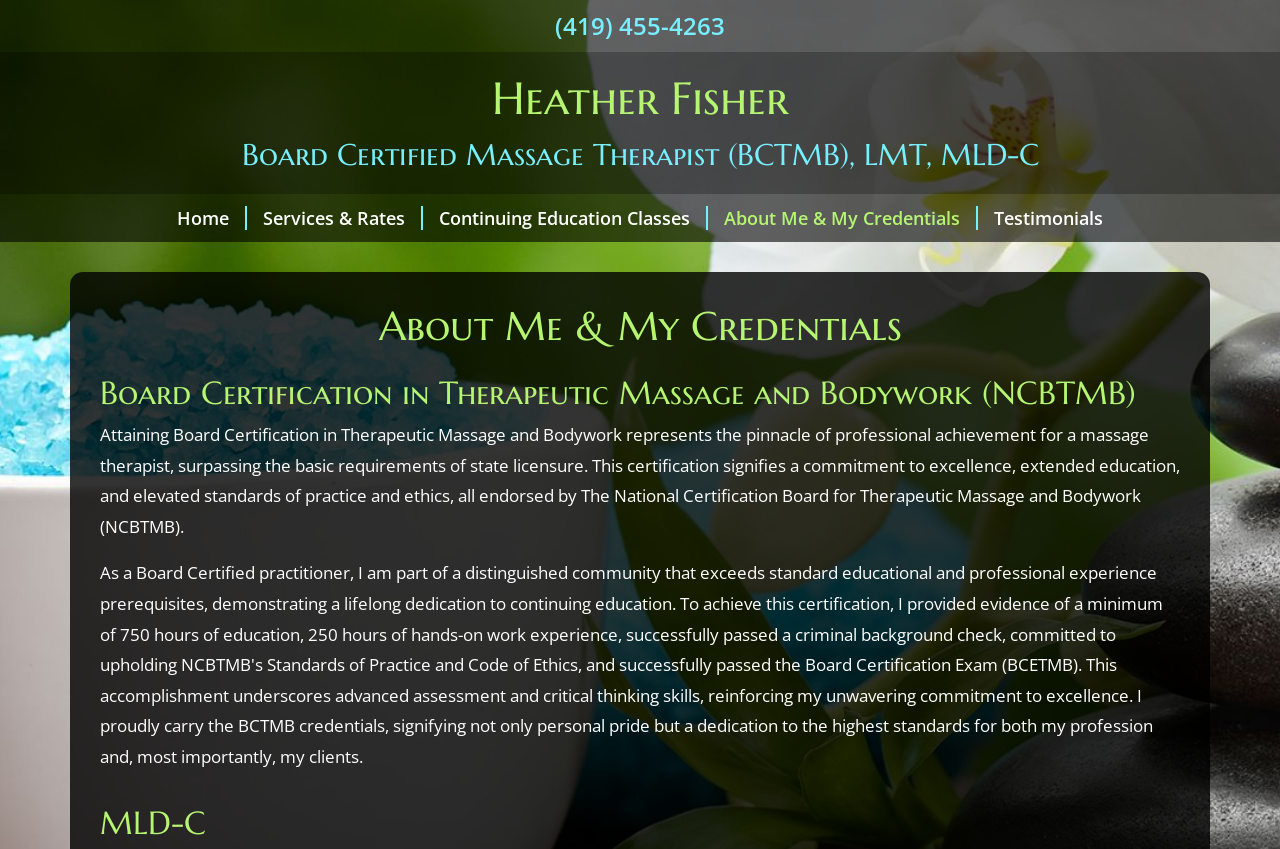What is the topic of the third heading on the webpage?
Look at the image and answer the question using a single word or phrase.

MLD-C